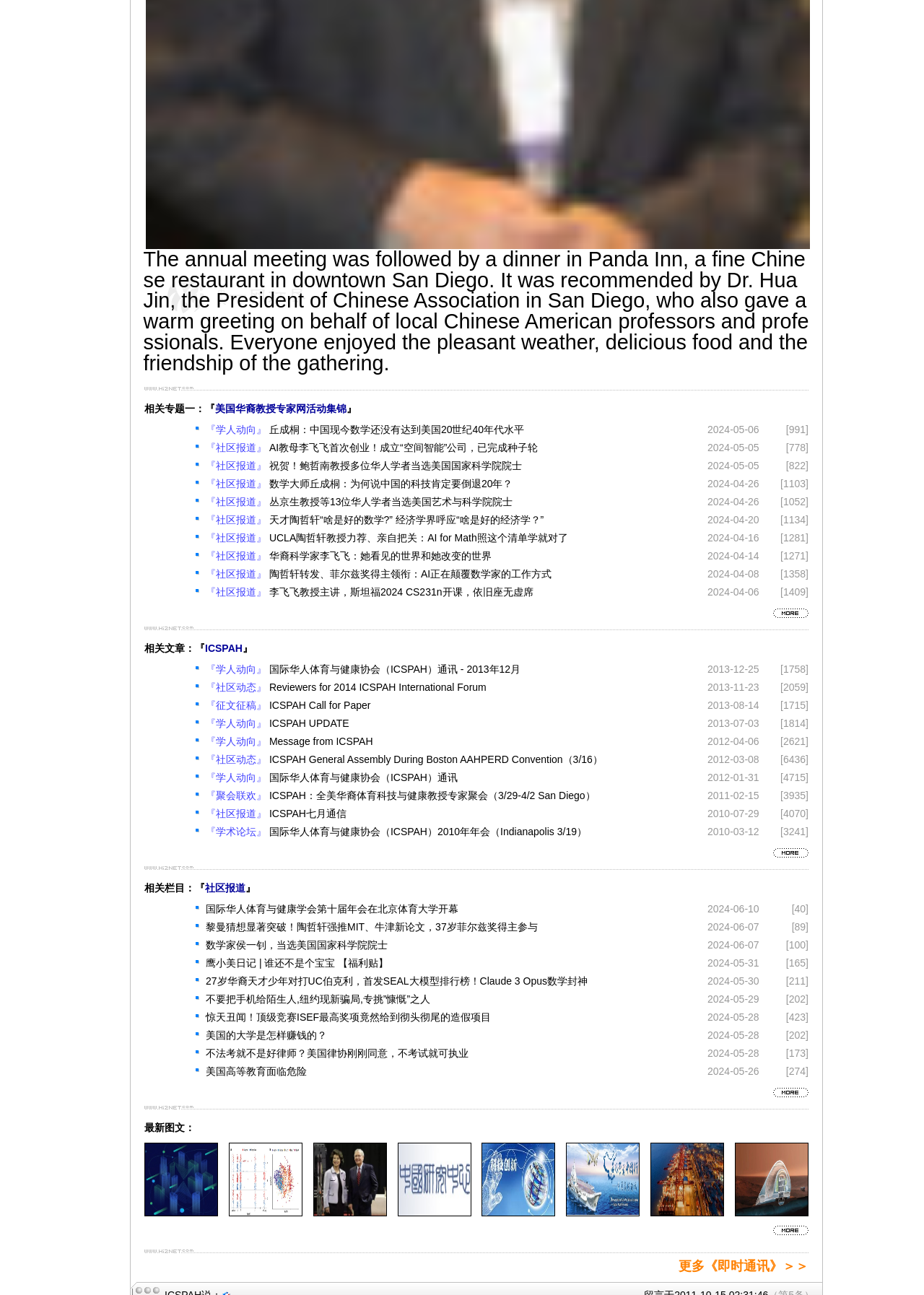Please determine the bounding box coordinates of the element to click on in order to accomplish the following task: "browse the news '『社区报道』 数学大师丘成桐：为何说中国的科技肯定要倒退20年？'". Ensure the coordinates are four float numbers ranging from 0 to 1, i.e., [left, top, right, bottom].

[0.223, 0.369, 0.766, 0.383]